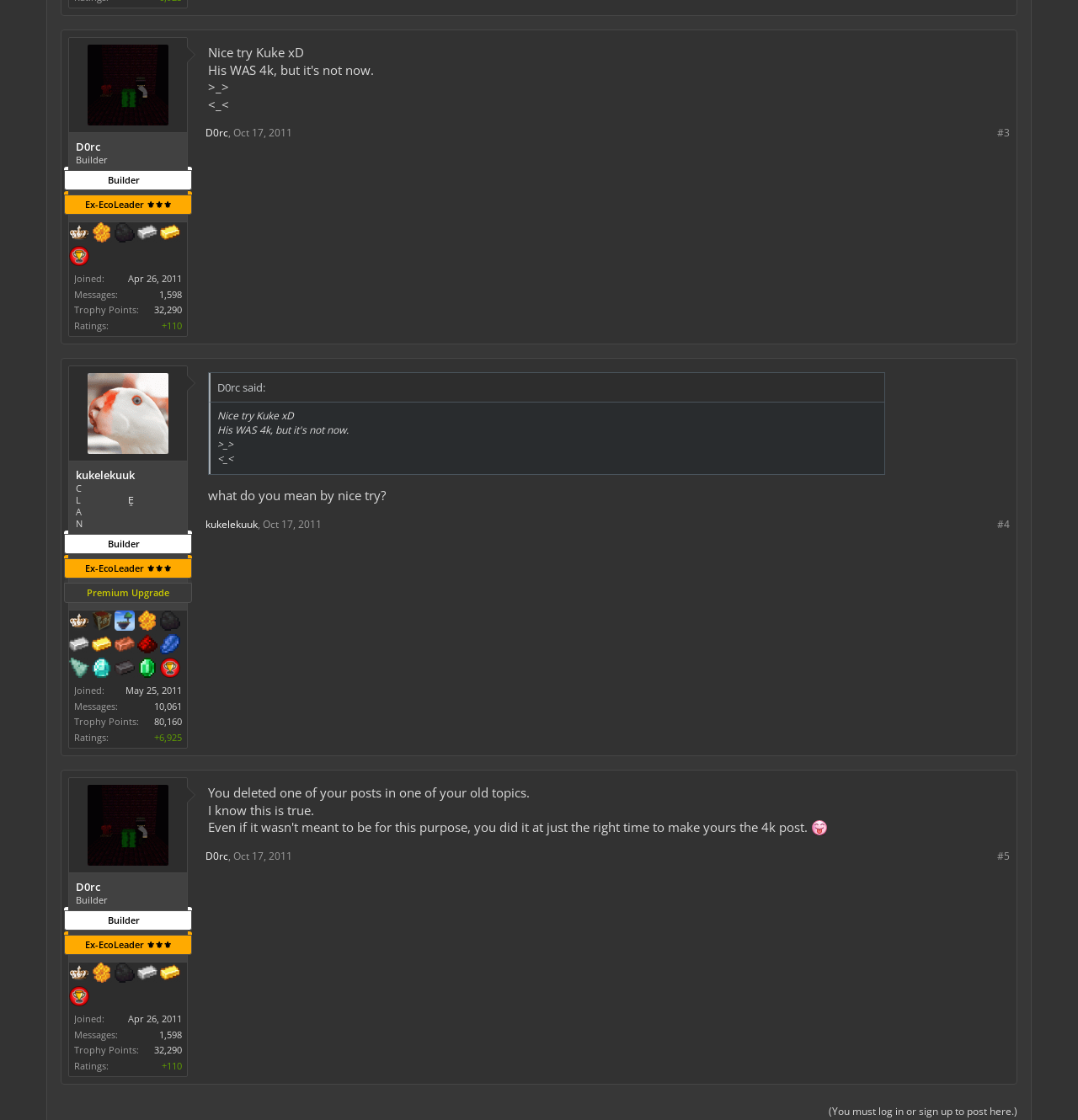Find and provide the bounding box coordinates for the UI element described here: "D0rc". The coordinates should be given as four float numbers between 0 and 1: [left, top, right, bottom].

[0.191, 0.112, 0.212, 0.125]